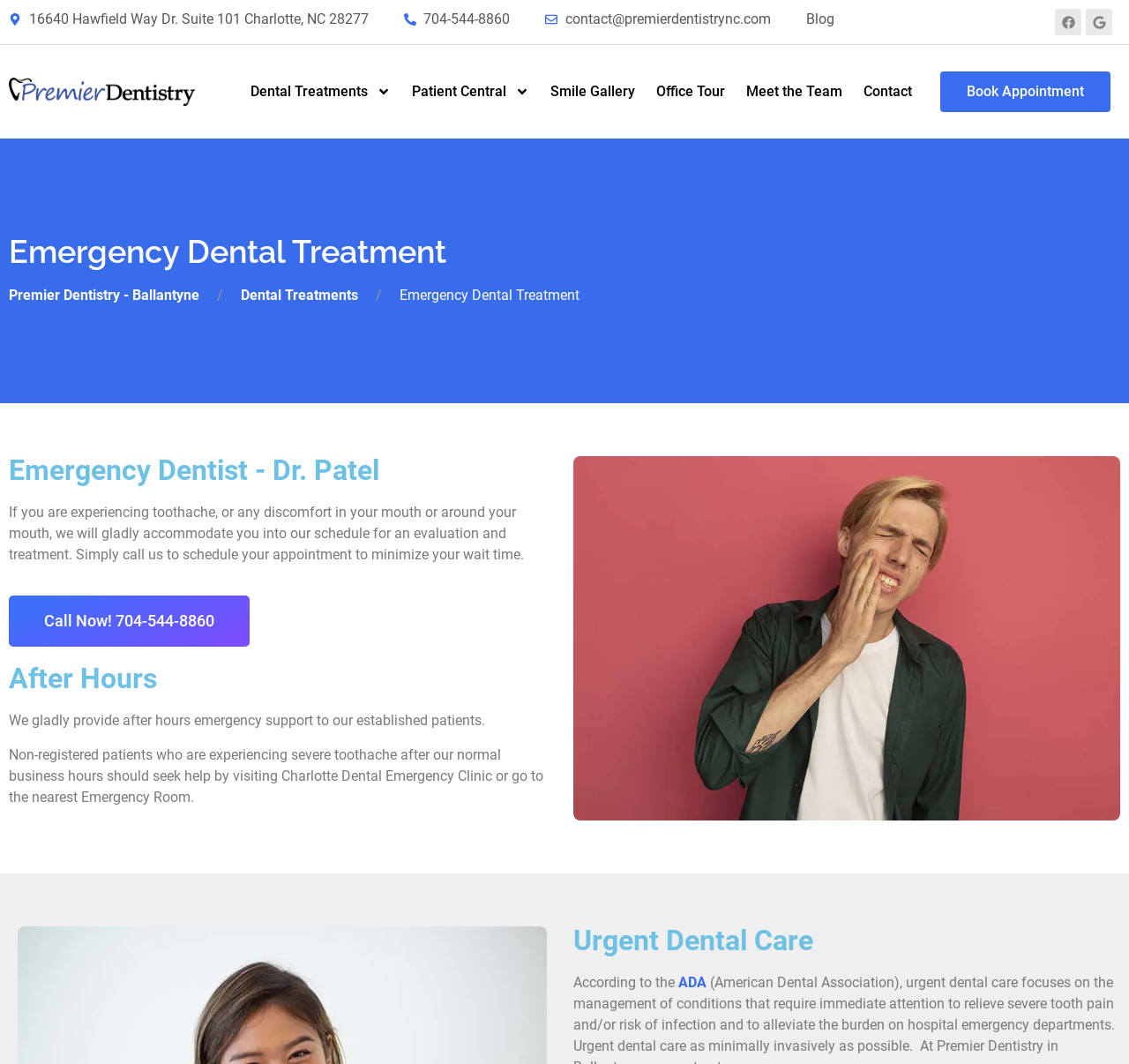What organization is referenced in the 'Urgent Dental Care' section?
Please interpret the details in the image and answer the question thoroughly.

I found the organization by looking at the link element that says 'ADA' in the 'Urgent Dental Care' section. This suggests that the American Dental Association (ADA) is referenced in this section.